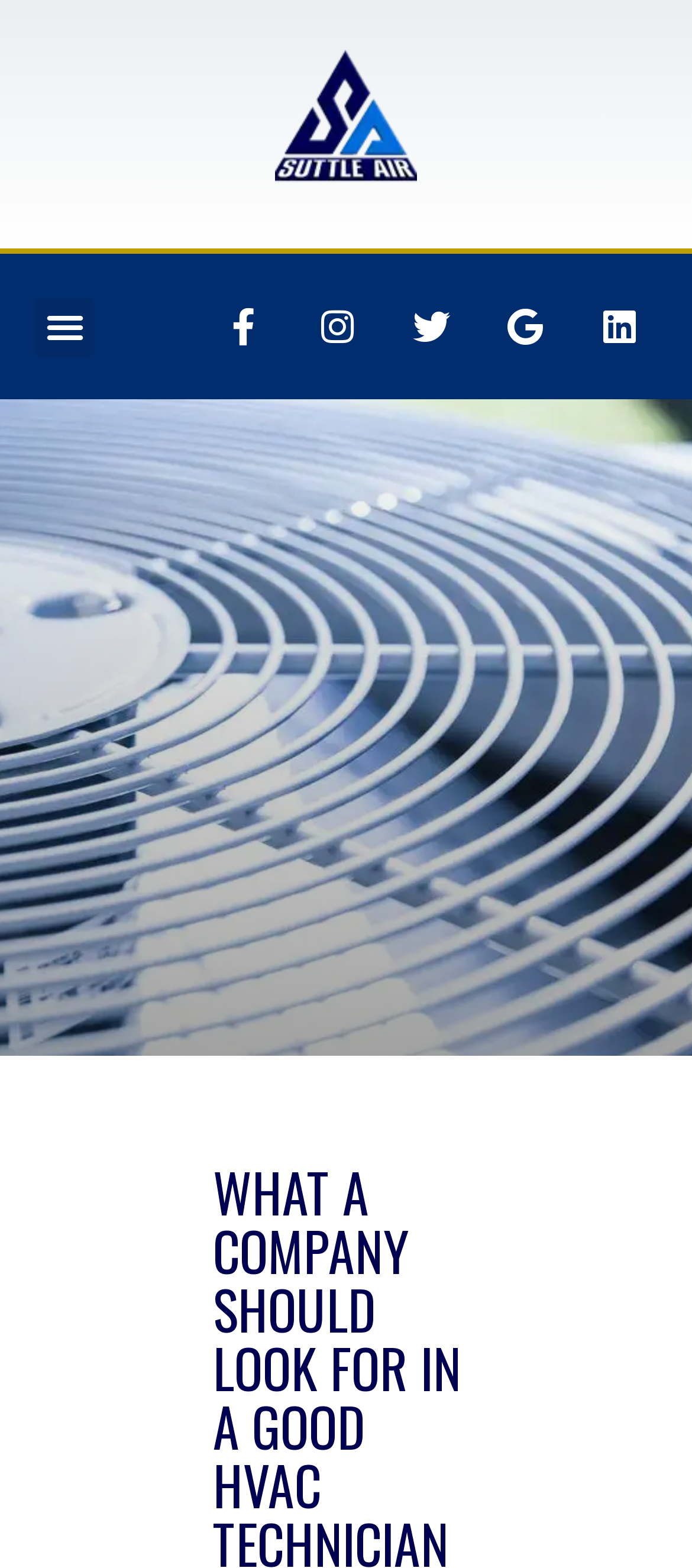Please identify the primary heading of the webpage and give its text content.

WHAT A COMPANY SHOULD LOOK FOR IN A GOOD HVAC TECHNICIAN